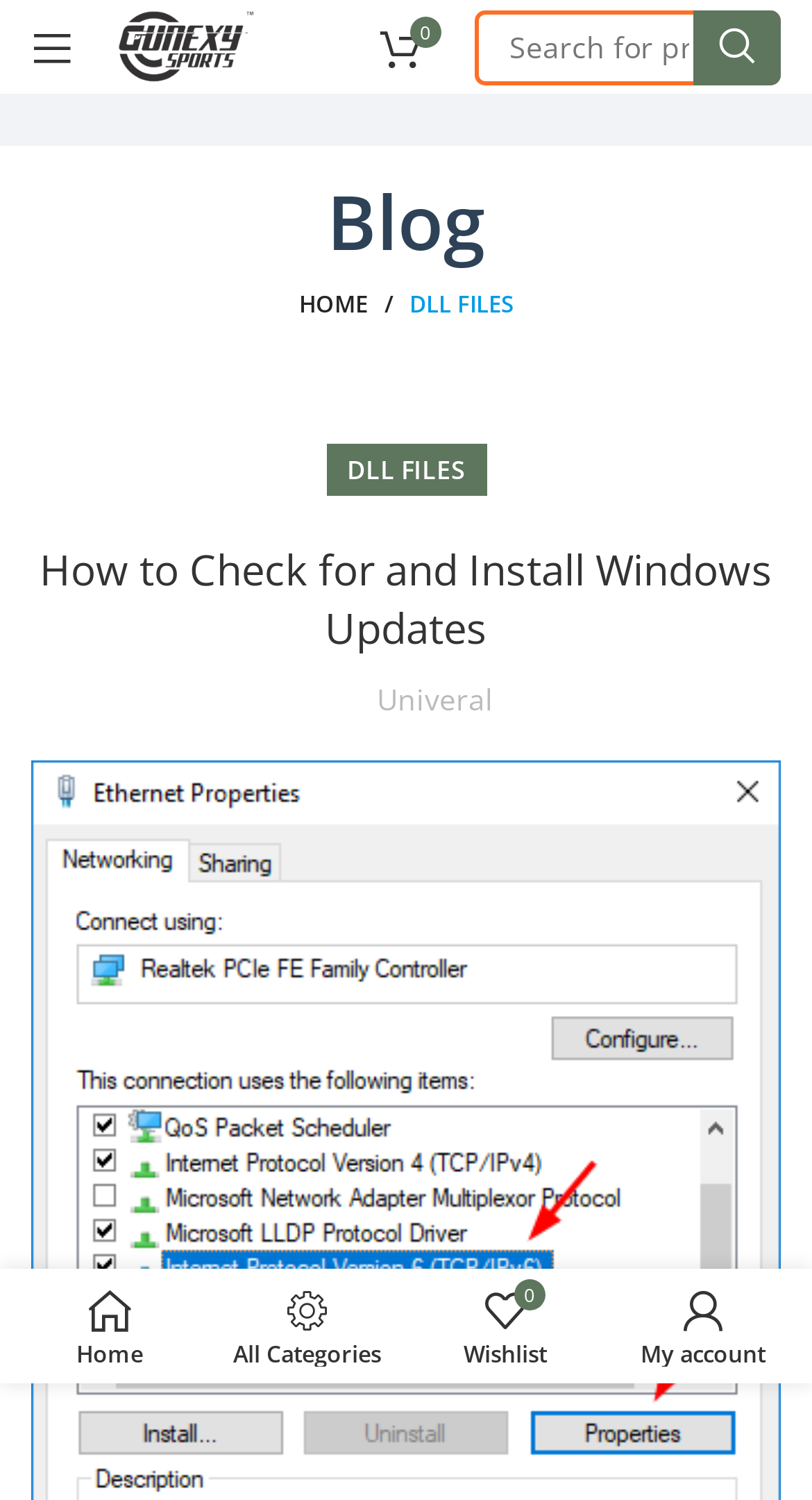Extract the bounding box of the UI element described as: "0 items ₹0.00".

[0.442, 0.003, 0.545, 0.059]